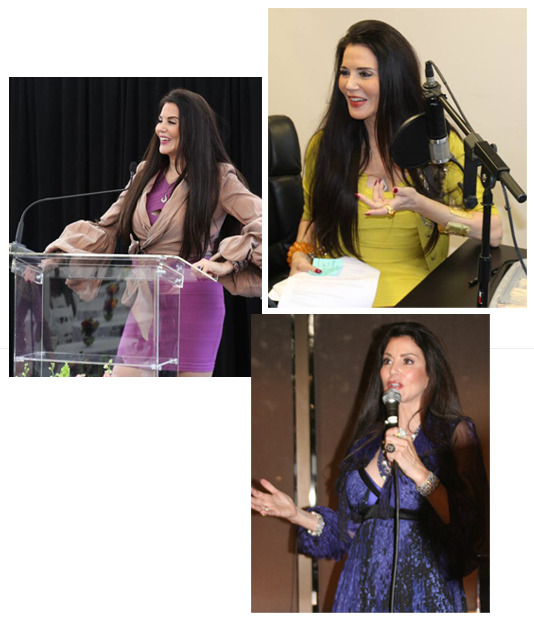How many different outfits is Barbara Lazaroff wearing?
Please provide a full and detailed response to the question.

The image showcases Barbara Lazaroff in three different settings, and in each setting, she is wearing a distinct outfit - lavender in the top left, yellow in the top right, and deep blue at the bottom.